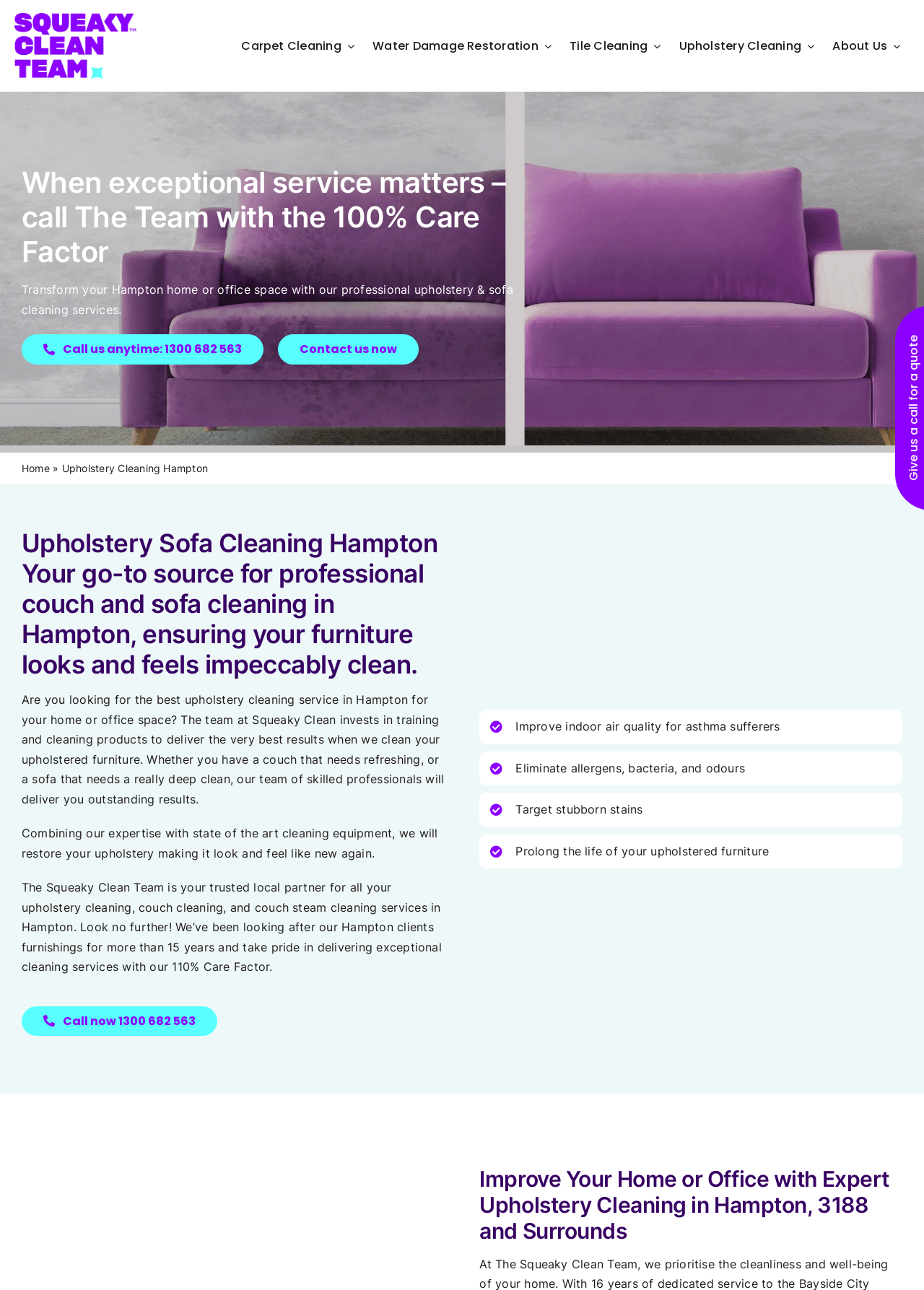Determine the bounding box coordinates for the area you should click to complete the following instruction: "Go to Top".

[0.904, 0.697, 0.941, 0.716]